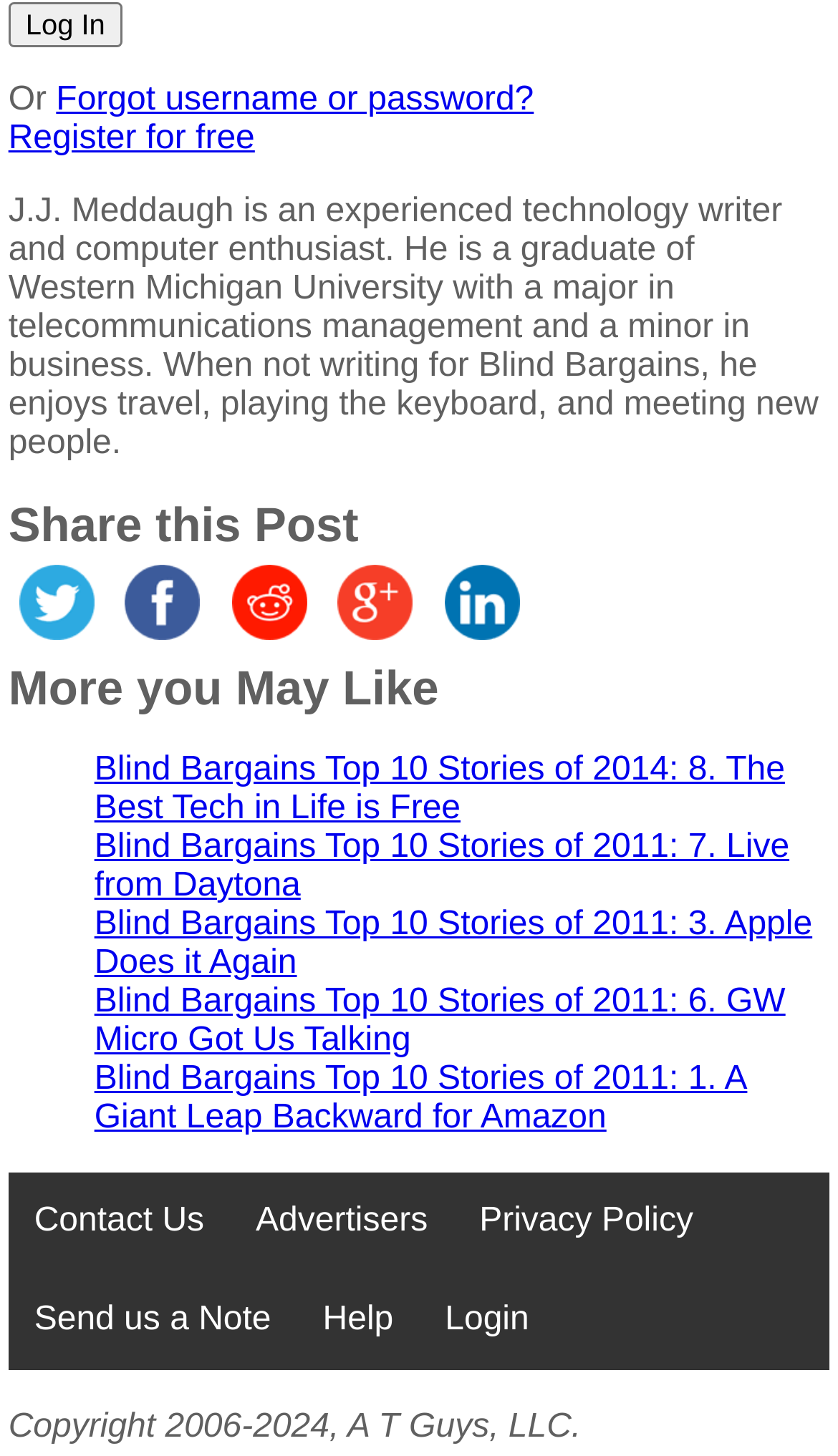Determine the bounding box coordinates for the UI element with the following description: "Forgot username or password?". The coordinates should be four float numbers between 0 and 1, represented as [left, top, right, bottom].

[0.067, 0.056, 0.637, 0.081]